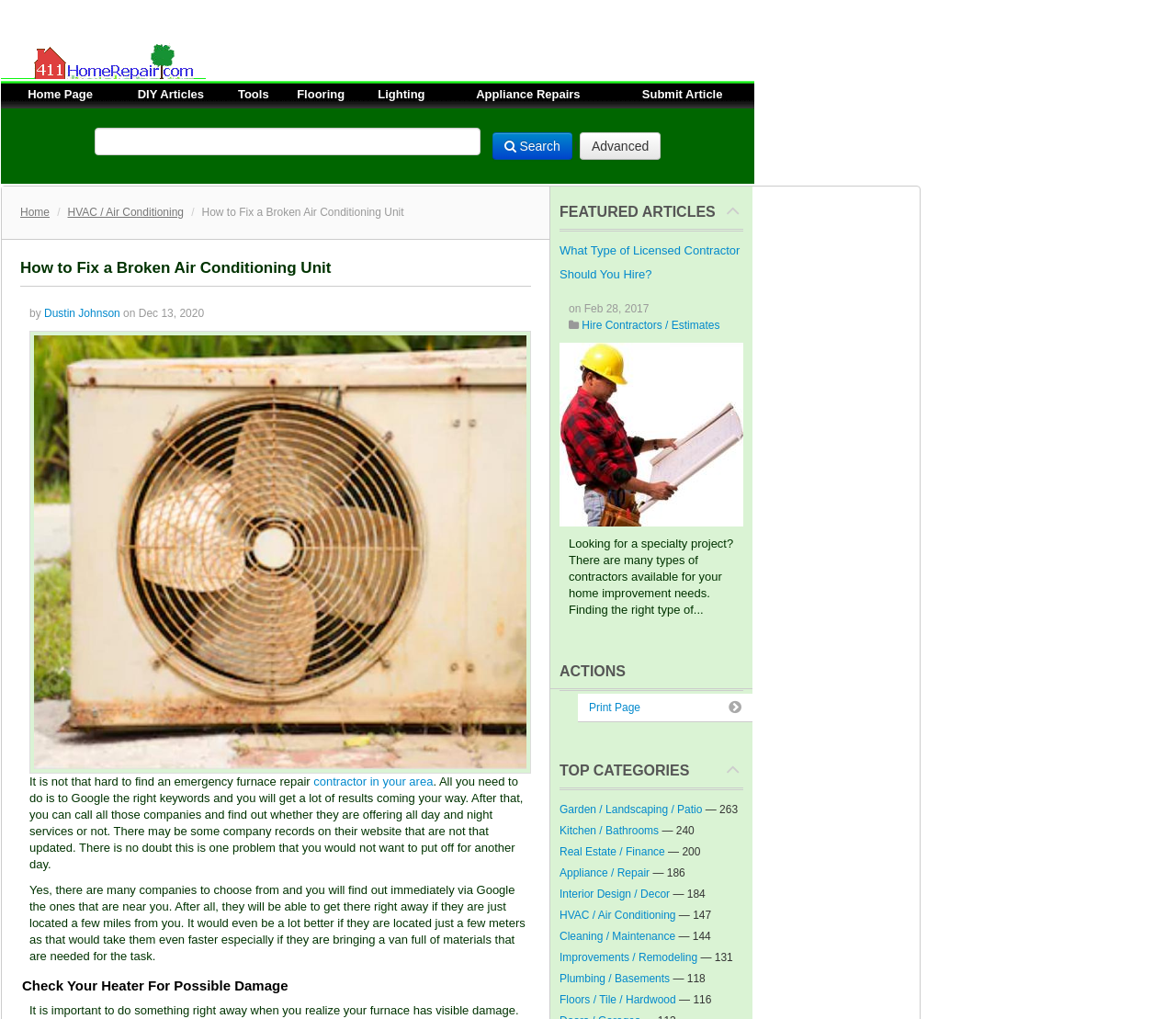Extract the bounding box coordinates for the described element: "parent_node: Search | Advanced name="q"". The coordinates should be represented as four float numbers between 0 and 1: [left, top, right, bottom].

[0.08, 0.125, 0.408, 0.152]